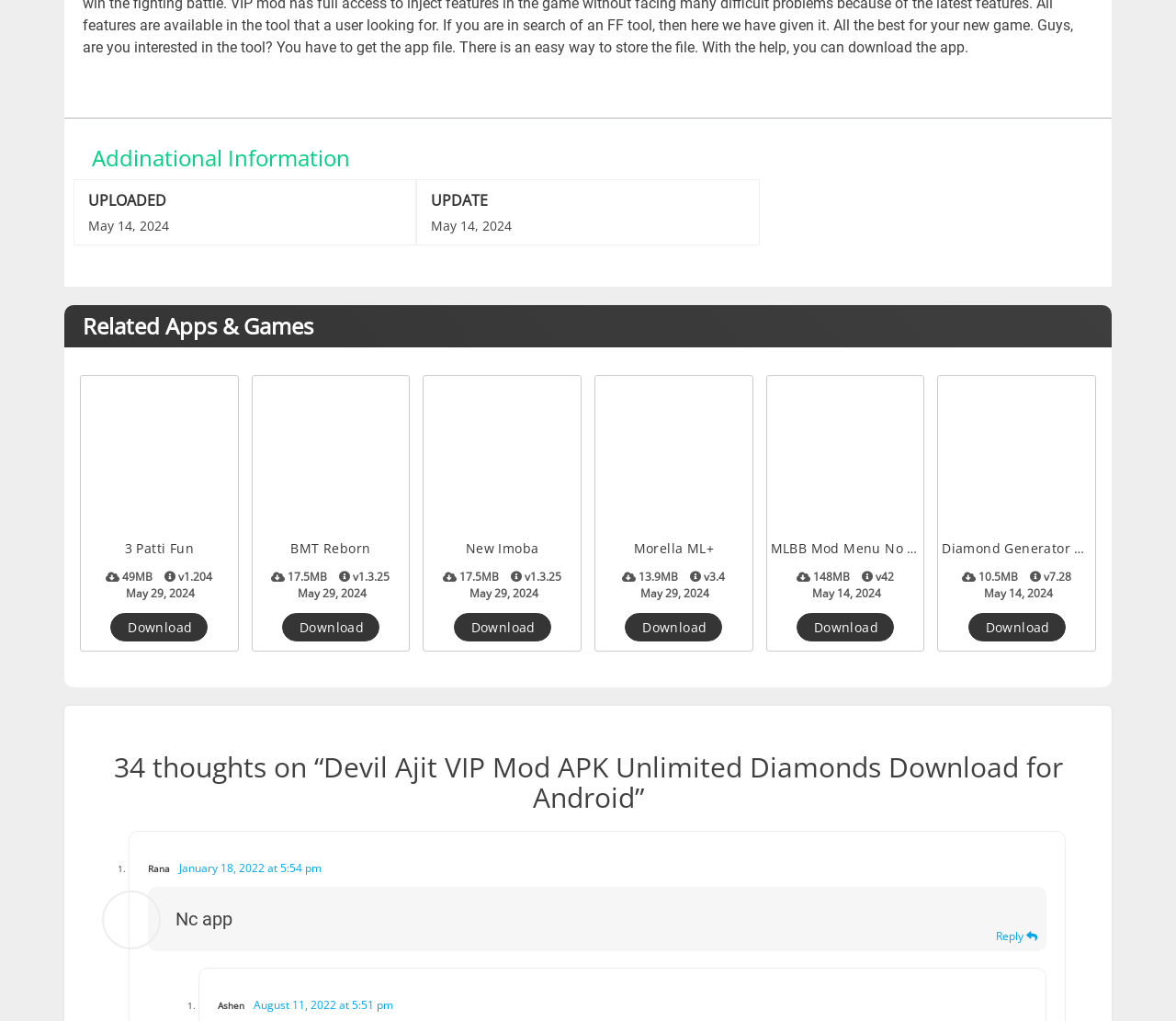Please study the image and answer the question comprehensively:
What is the version of the MLBB Mod Menu No Ban app?

The version of the MLBB Mod Menu No Ban app can be found next to the app's name, where it is written 'v42'.